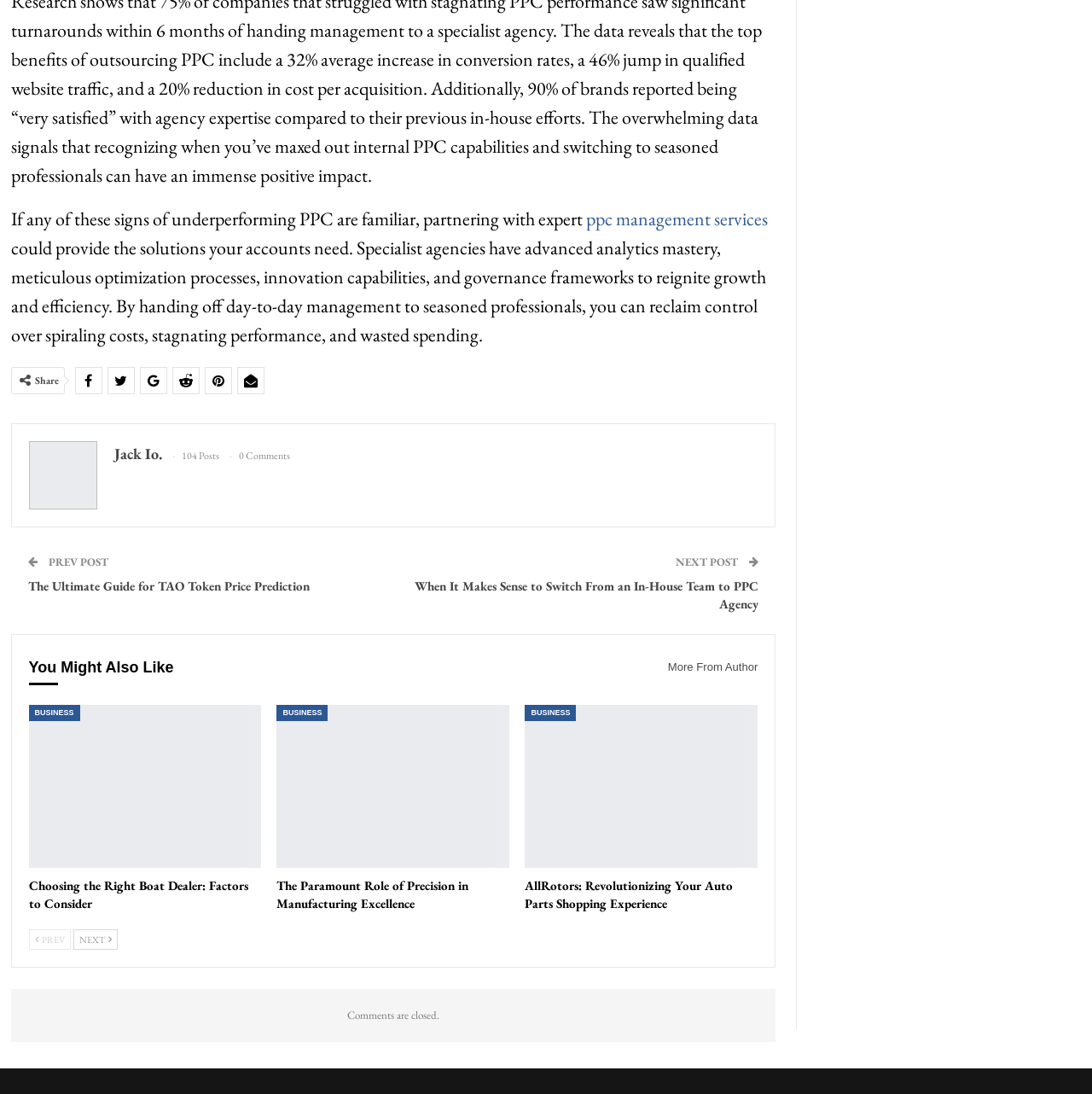What is the purpose of the links with social media icons?
Provide a concise answer using a single word or phrase based on the image.

Sharing